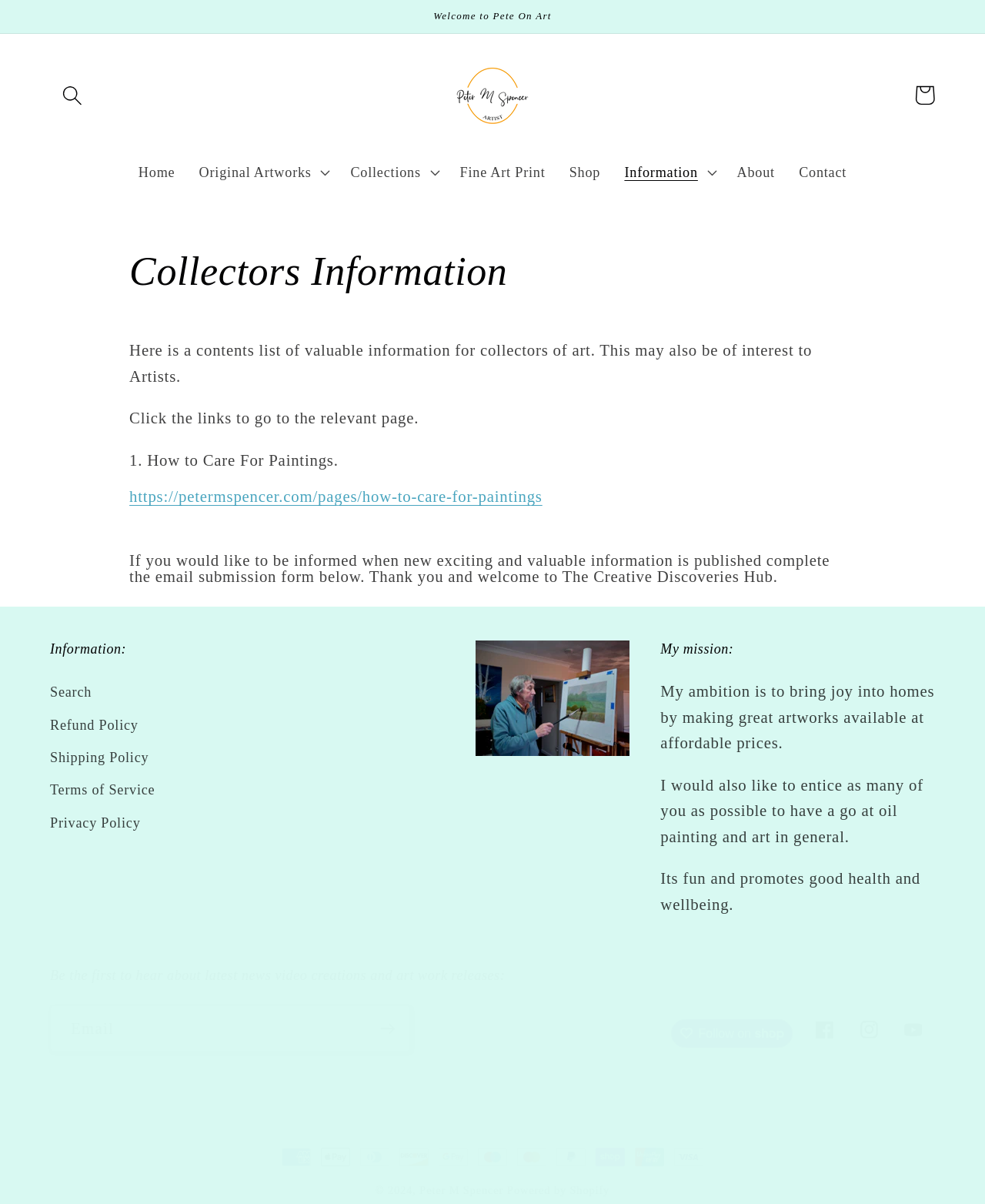Locate the bounding box coordinates of the item that should be clicked to fulfill the instruction: "Search for something".

[0.051, 0.061, 0.095, 0.097]